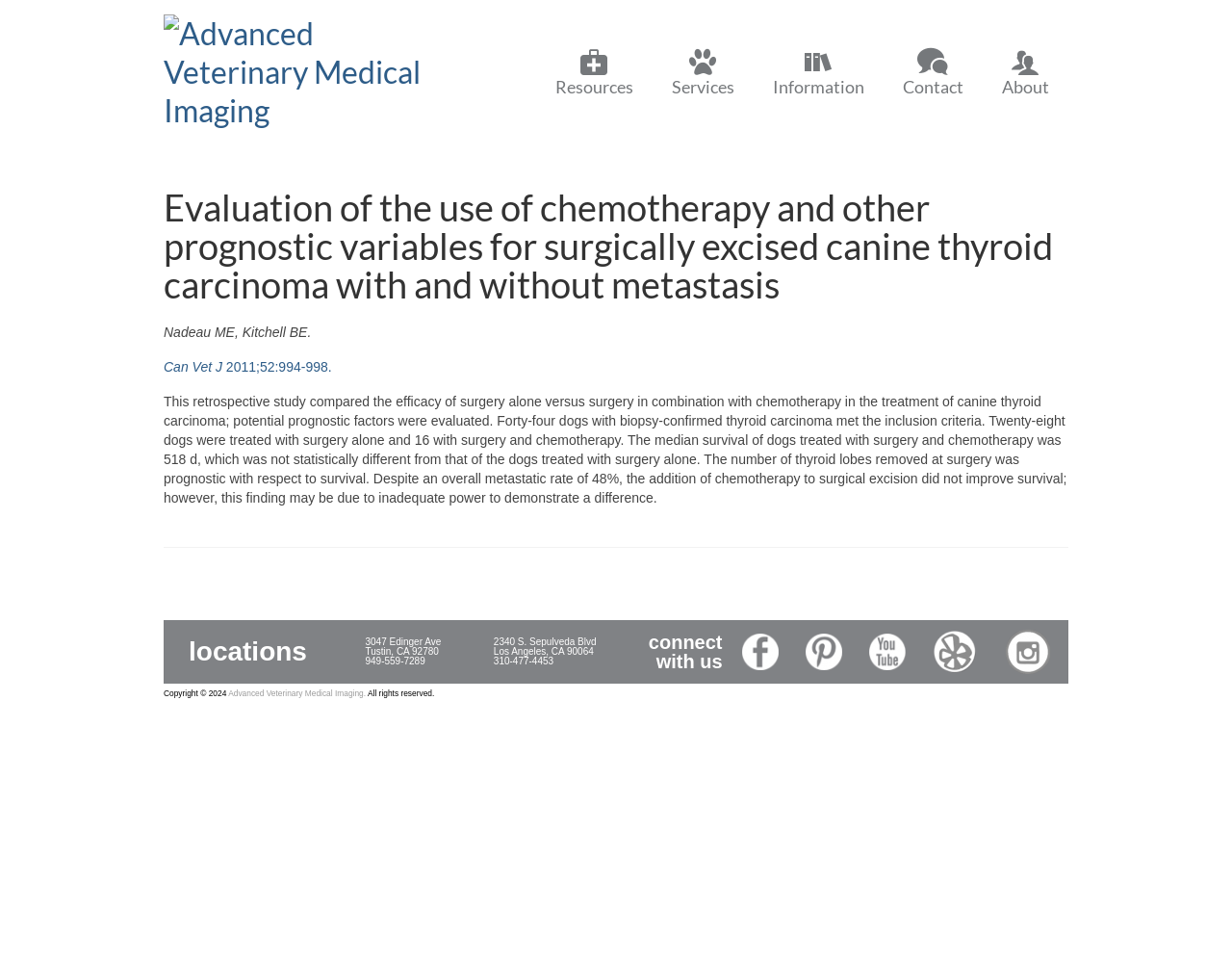Locate the bounding box coordinates of the clickable region to complete the following instruction: "Read the article about canine thyroid carcinoma."

[0.133, 0.196, 0.867, 0.316]